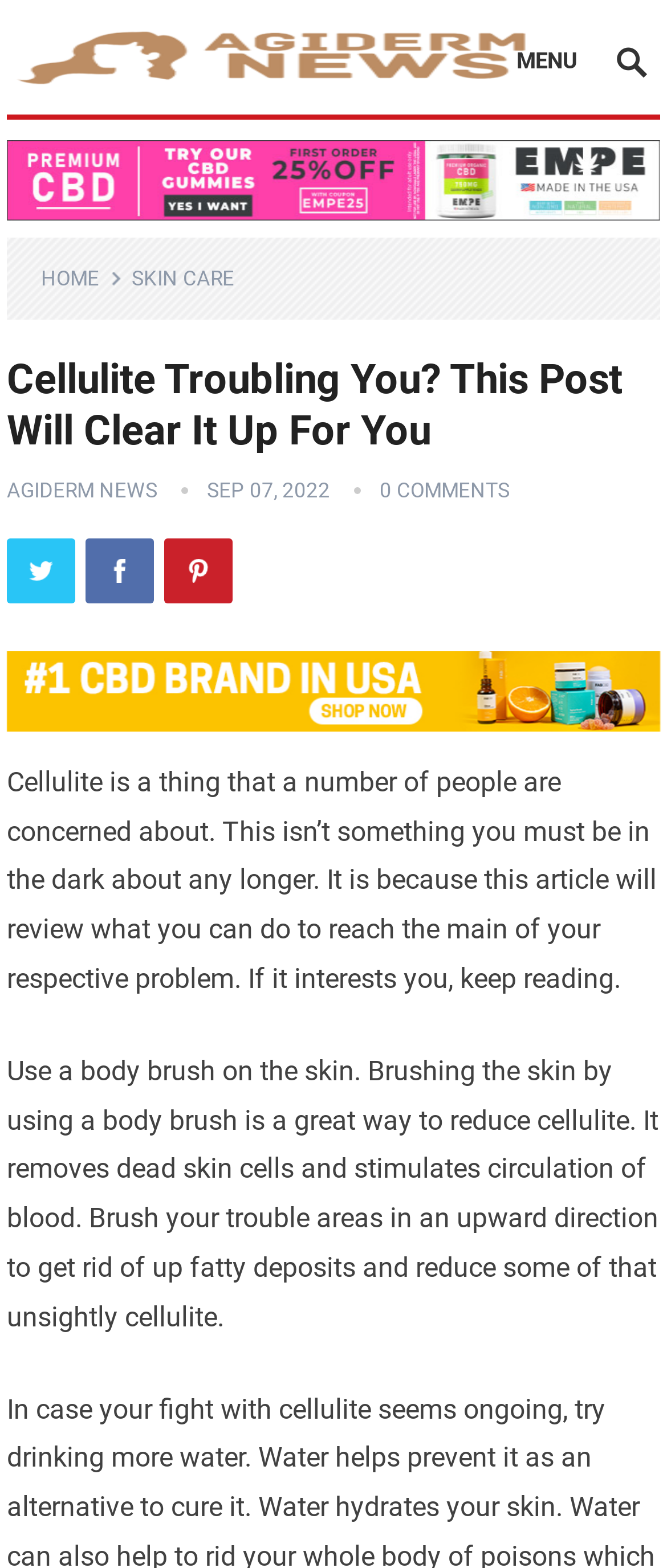What social media platforms are linked on this page? From the image, respond with a single word or brief phrase.

Twitter, Facebook, Pinterest